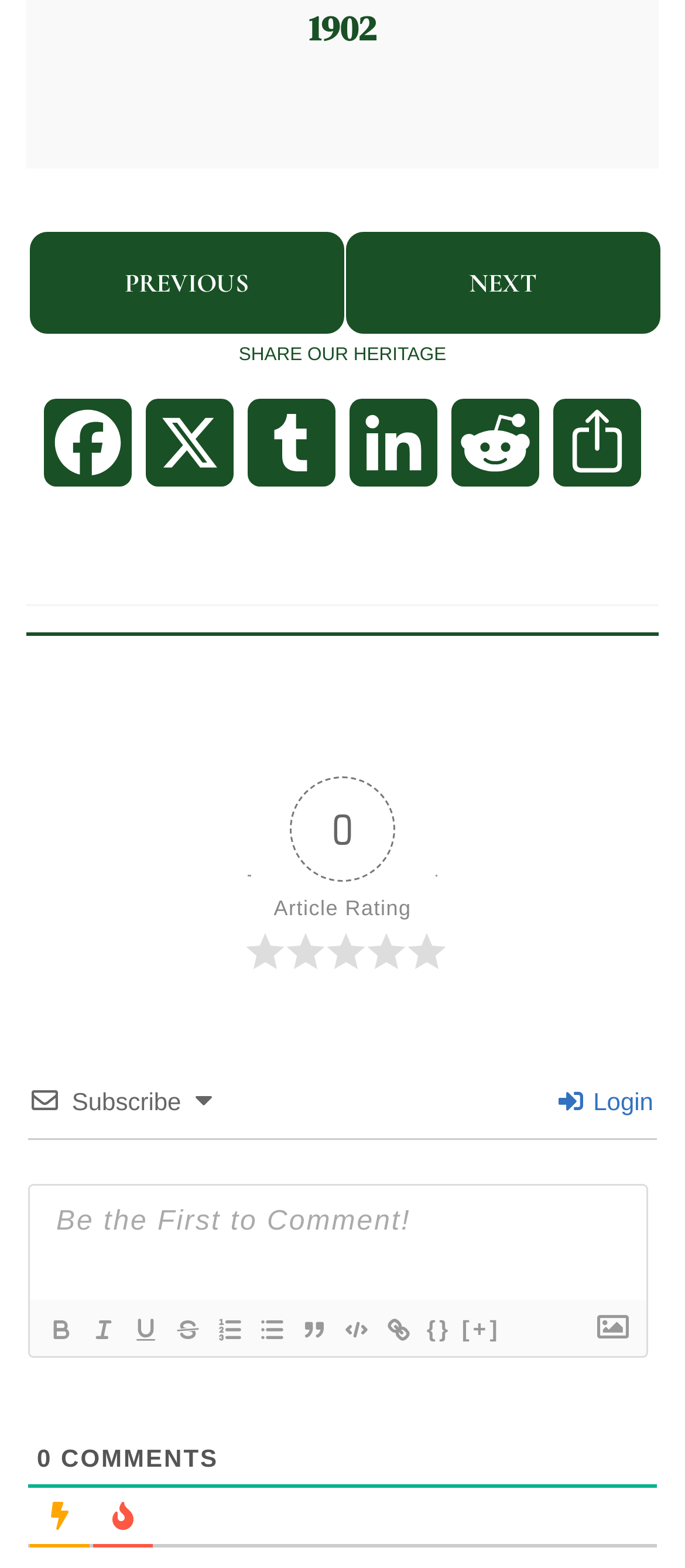From the webpage screenshot, predict the bounding box of the UI element that matches this description: "parent_node: {} title="Underline"".

[0.179, 0.835, 0.241, 0.861]